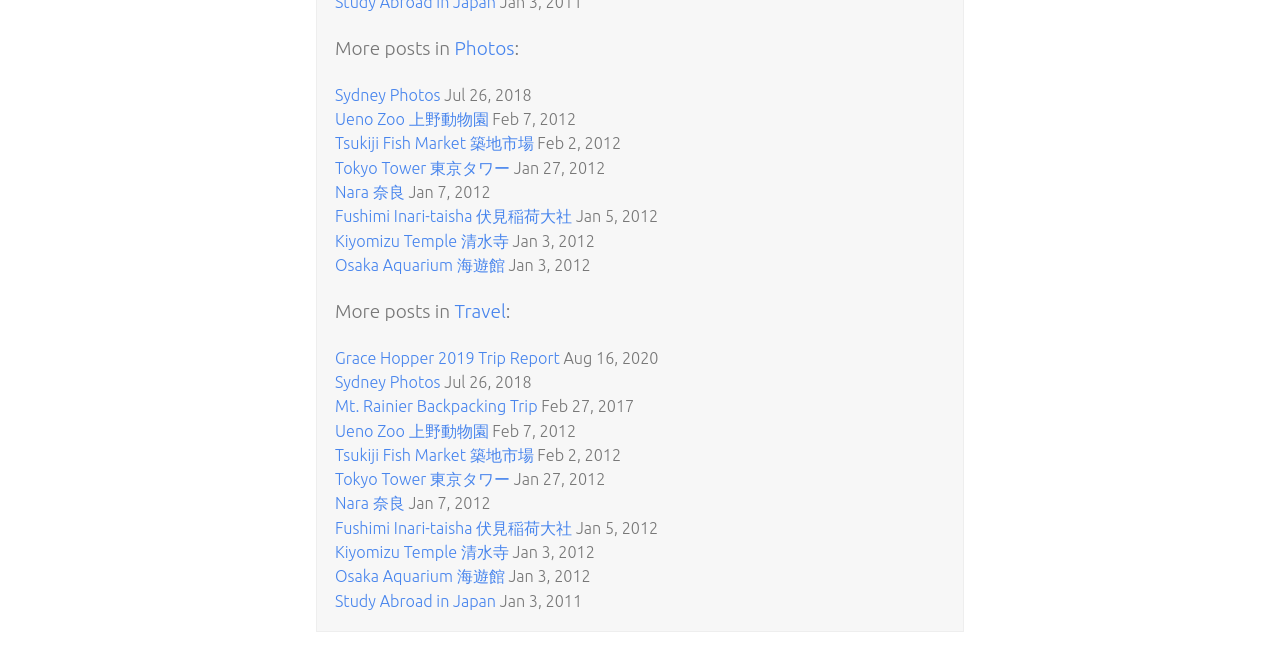Provide a short, one-word or phrase answer to the question below:
What is the name of the aquarium mentioned in the posts?

Osaka Aquarium